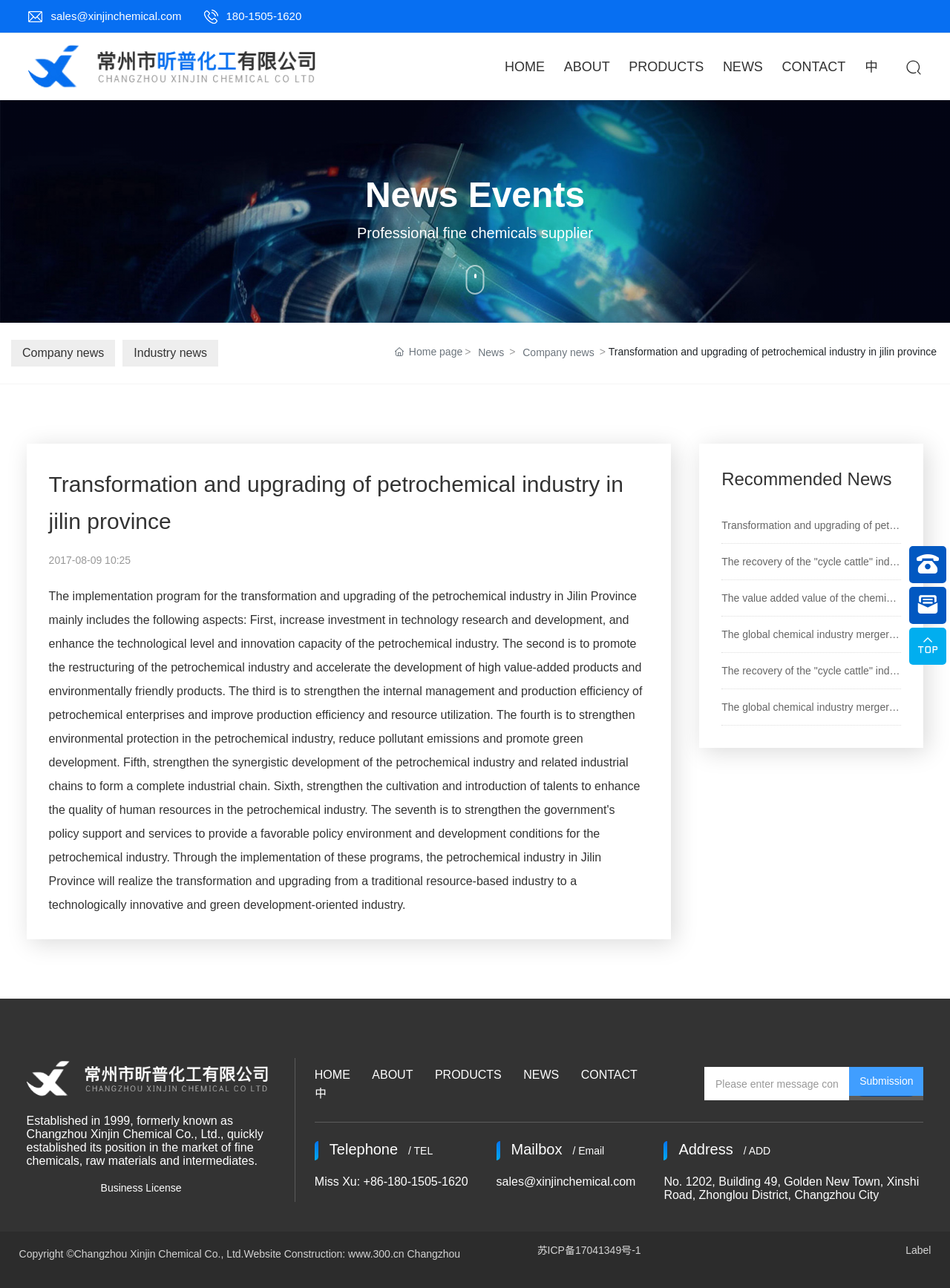Please find the bounding box coordinates of the clickable region needed to complete the following instruction: "Click the Company news link". The bounding box coordinates must consist of four float numbers between 0 and 1, i.e., [left, top, right, bottom].

[0.012, 0.264, 0.121, 0.284]